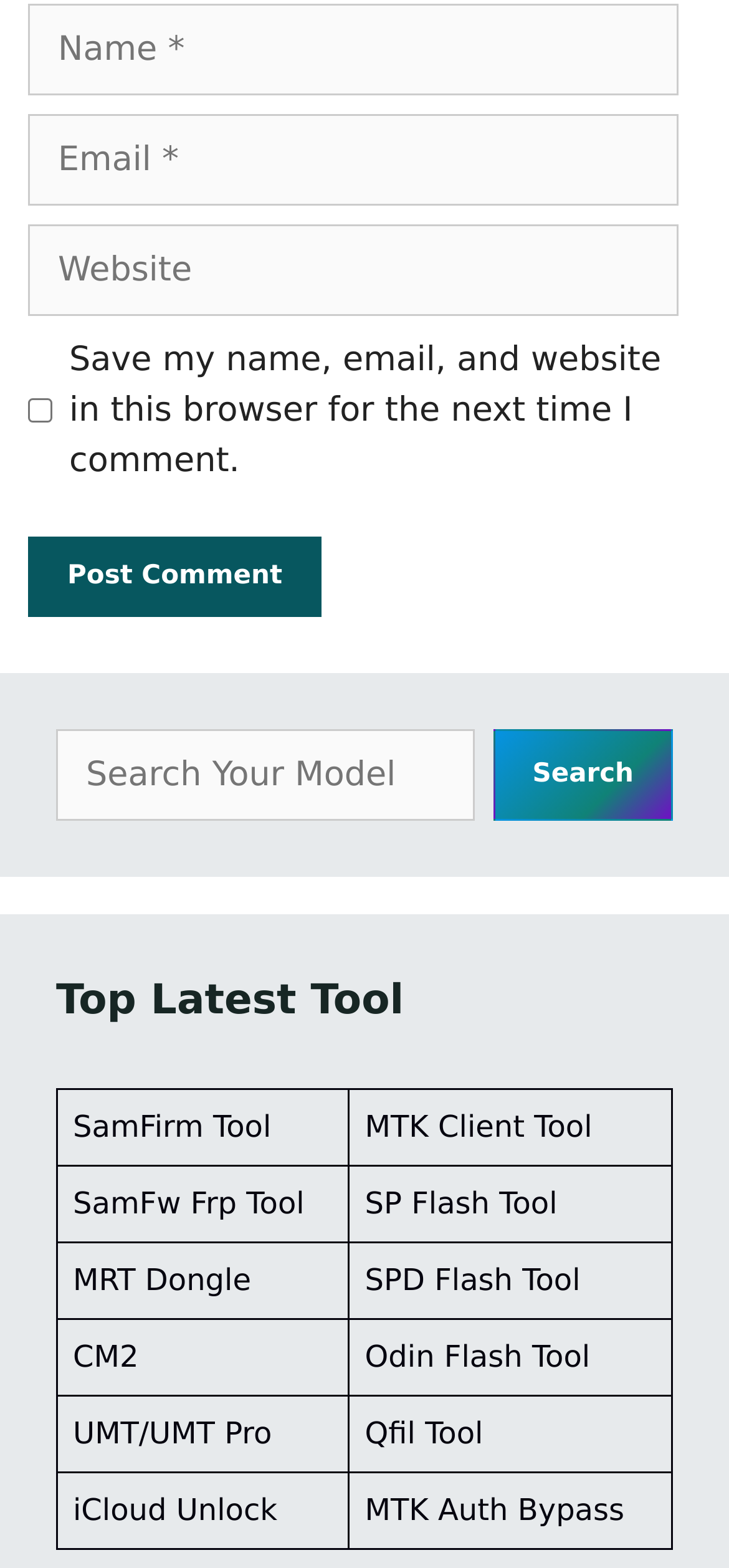Can you find the bounding box coordinates for the element to click on to achieve the instruction: "Search"?

[0.676, 0.465, 0.923, 0.523]